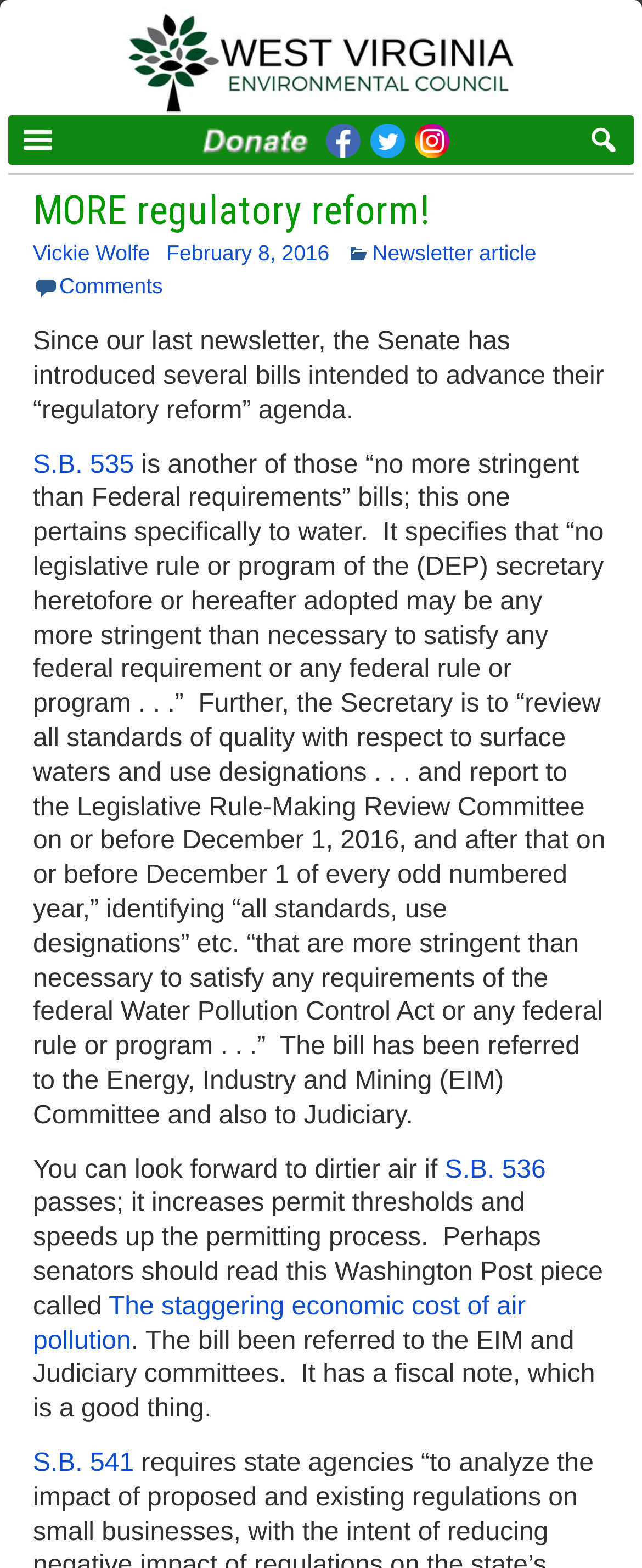Given the description "Comments", determine the bounding box of the corresponding UI element.

[0.092, 0.175, 0.253, 0.19]